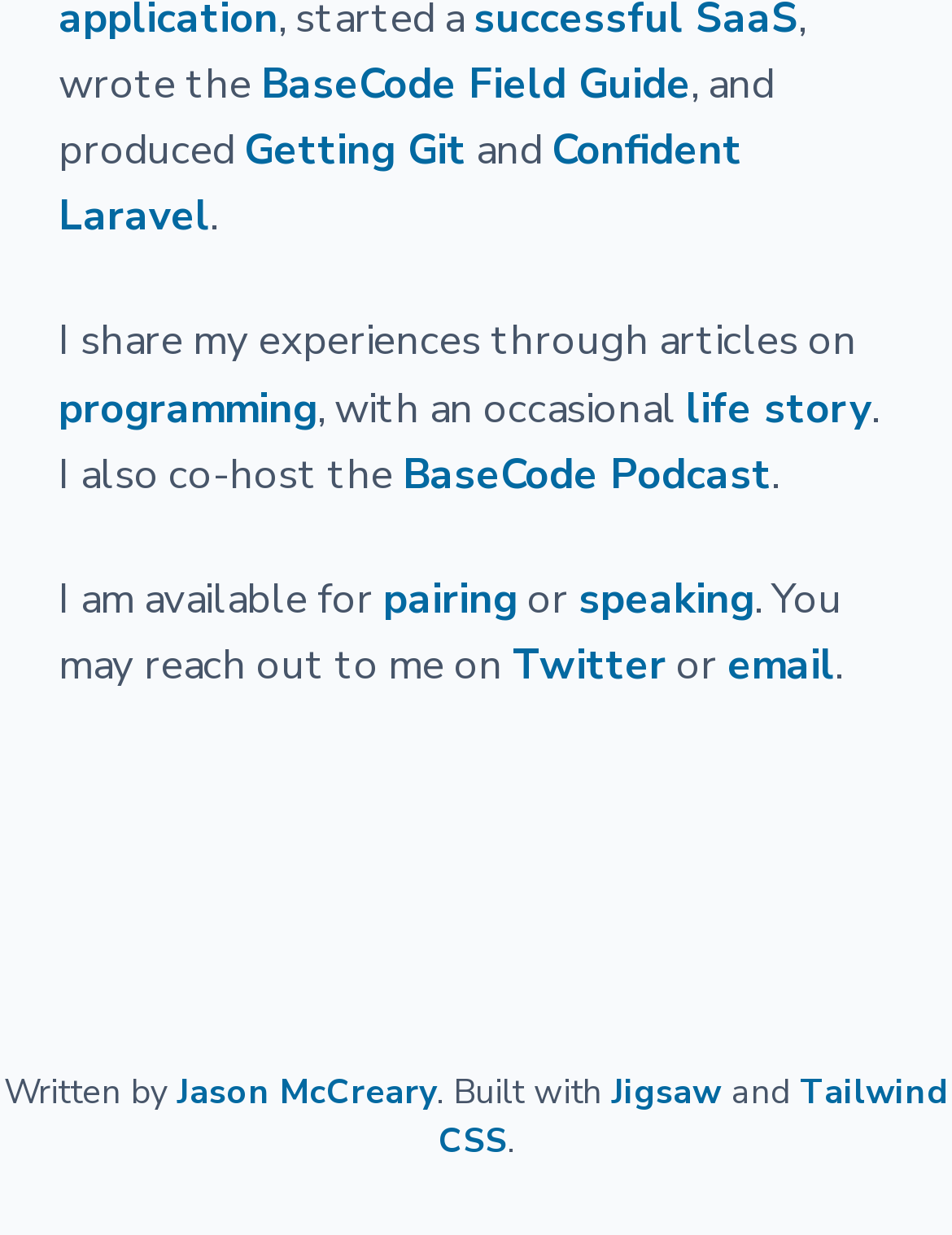Using the given element description, provide the bounding box coordinates (top-left x, top-left y, bottom-right x, bottom-right y) for the corresponding UI element in the screenshot: Jigsaw

[0.642, 0.866, 0.758, 0.904]